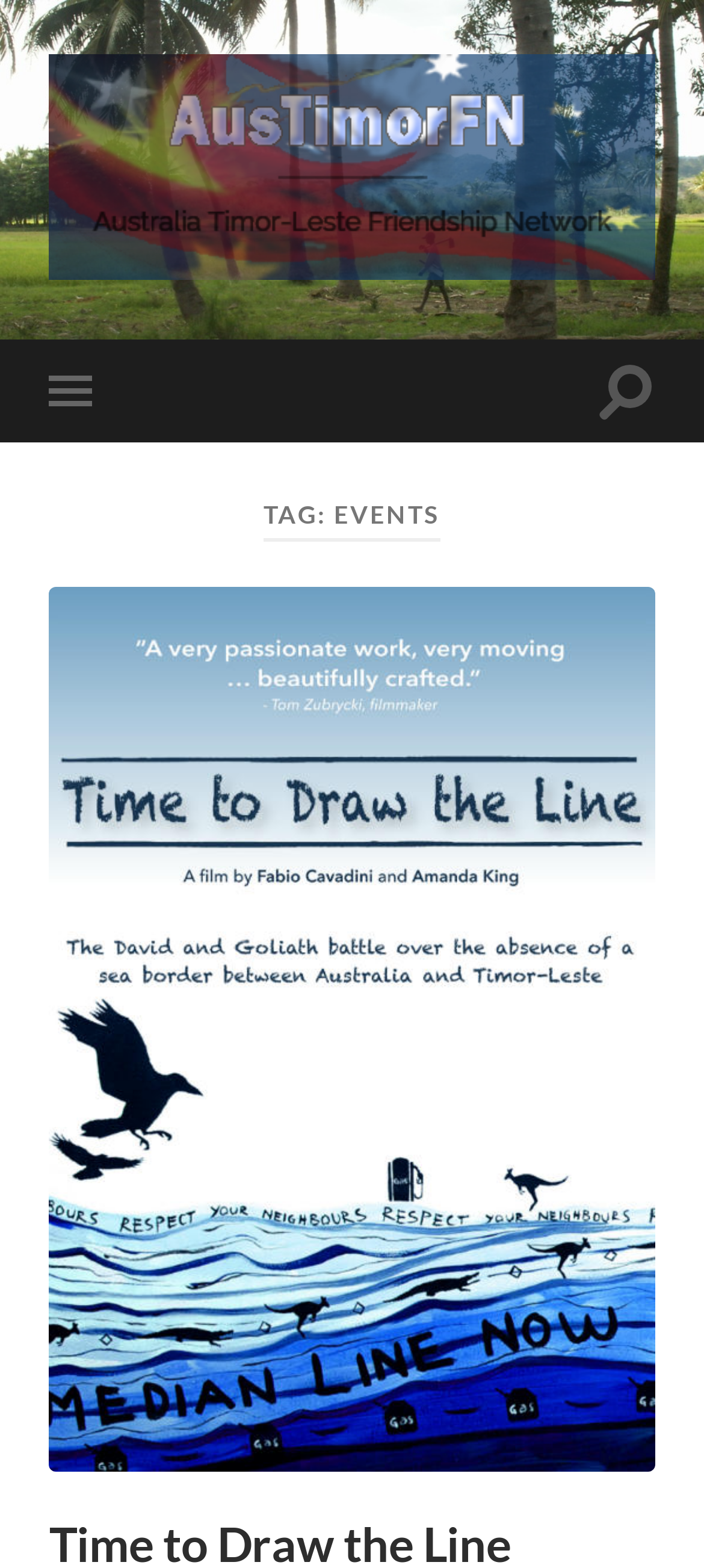Please determine the bounding box coordinates for the UI element described as: "AusTimorFN".

[0.07, 0.035, 0.93, 0.179]